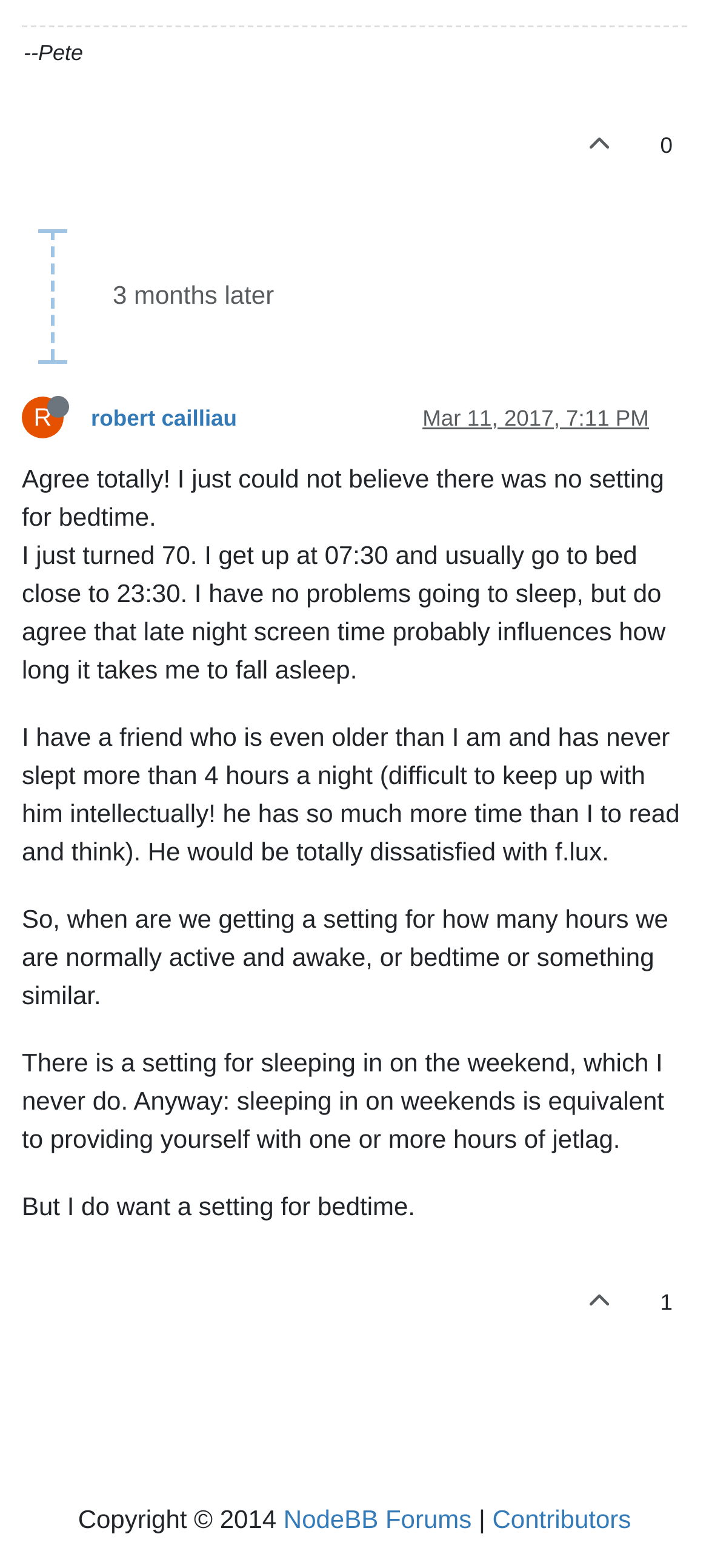Give a short answer using one word or phrase for the question:
What is the copyright year?

2014